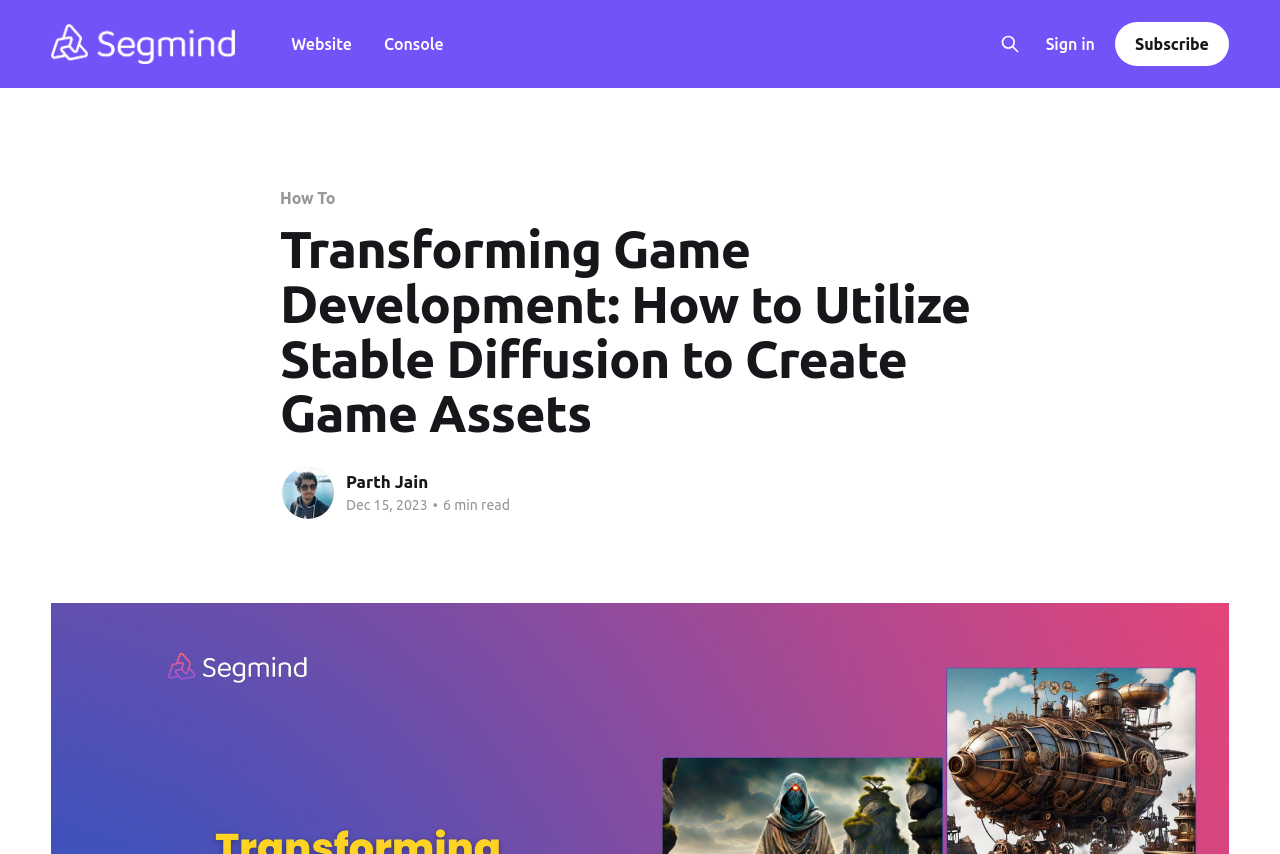Can you find the bounding box coordinates of the area I should click to execute the following instruction: "Browse posts"?

None